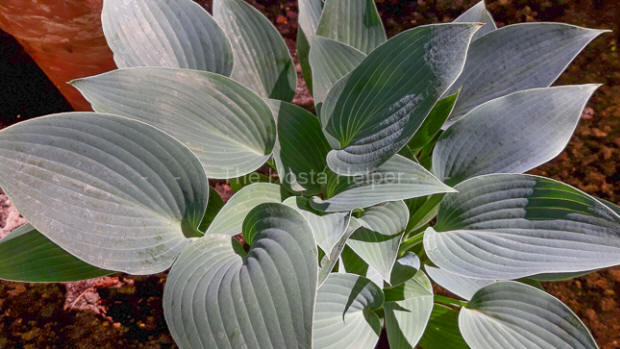What is the shape of the hosta leaves?
Offer a detailed and exhaustive answer to the question.

The caption describes the hosta leaves as having a 'broad, ribbed texture', implying that the leaves are broad in shape.